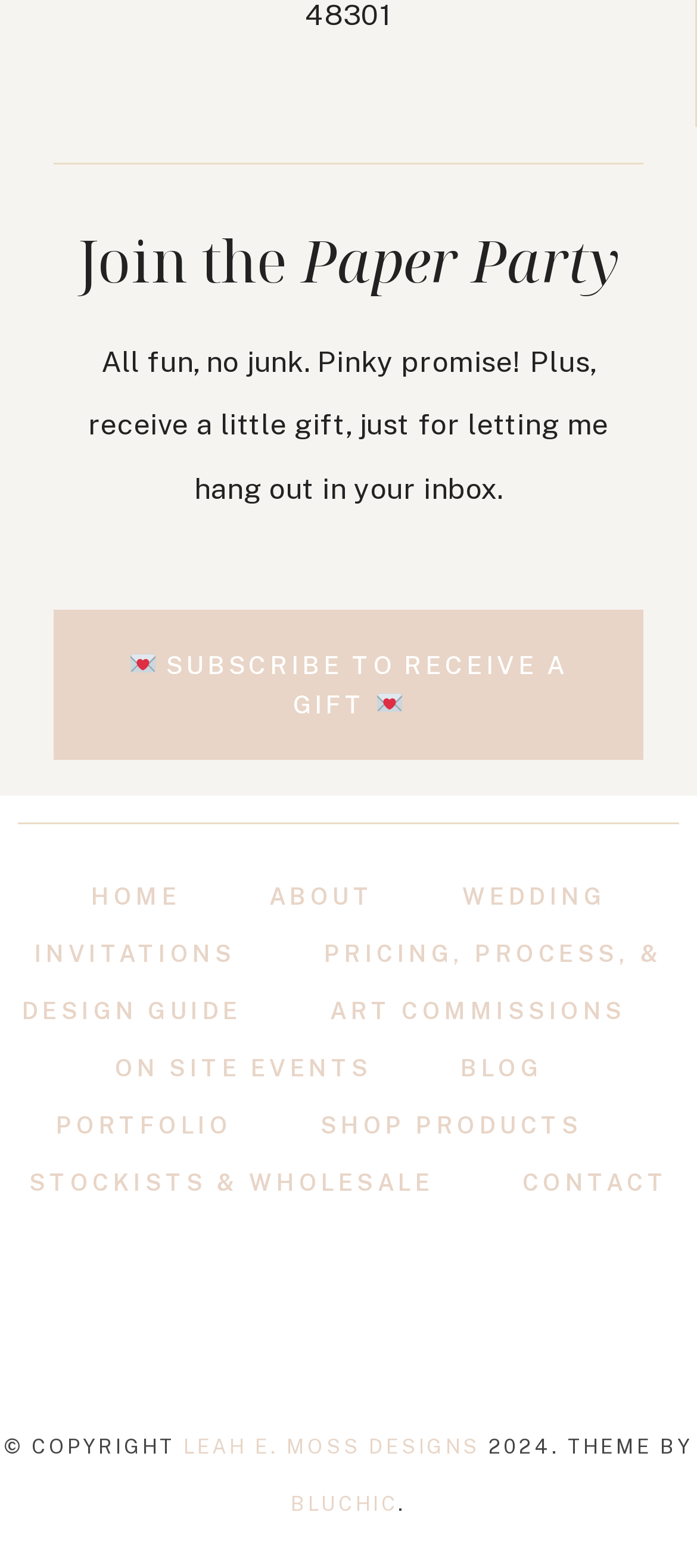Specify the bounding box coordinates of the area that needs to be clicked to achieve the following instruction: "Go to the home page".

[0.131, 0.564, 0.259, 0.581]